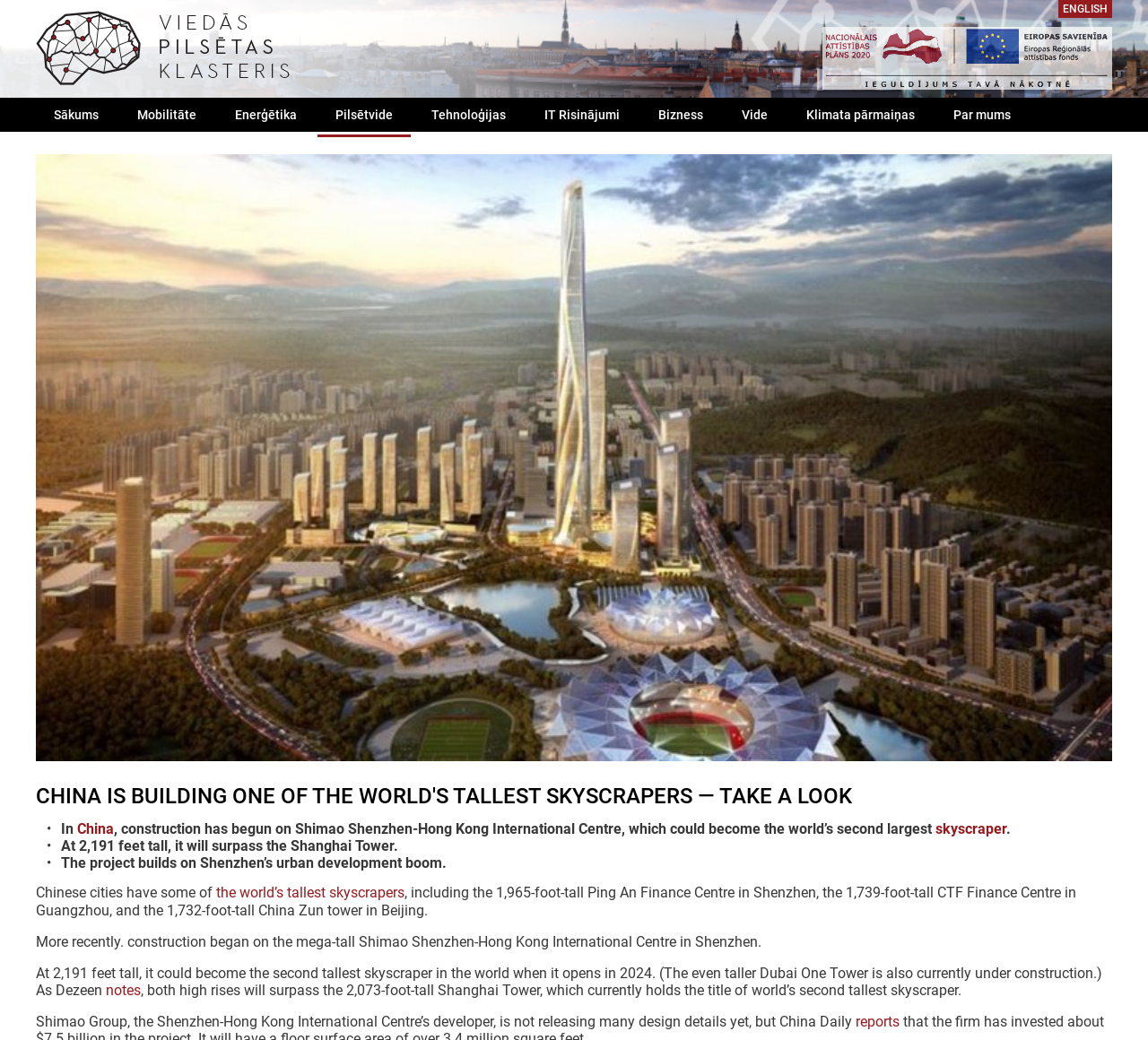How tall is the Shimao Shenzhen-Hong Kong International Centre?
Based on the content of the image, thoroughly explain and answer the question.

The article mentions that the Shimao Shenzhen-Hong Kong International Centre, a skyscraper under construction in Shenzhen, will be 2,191 feet tall when completed.